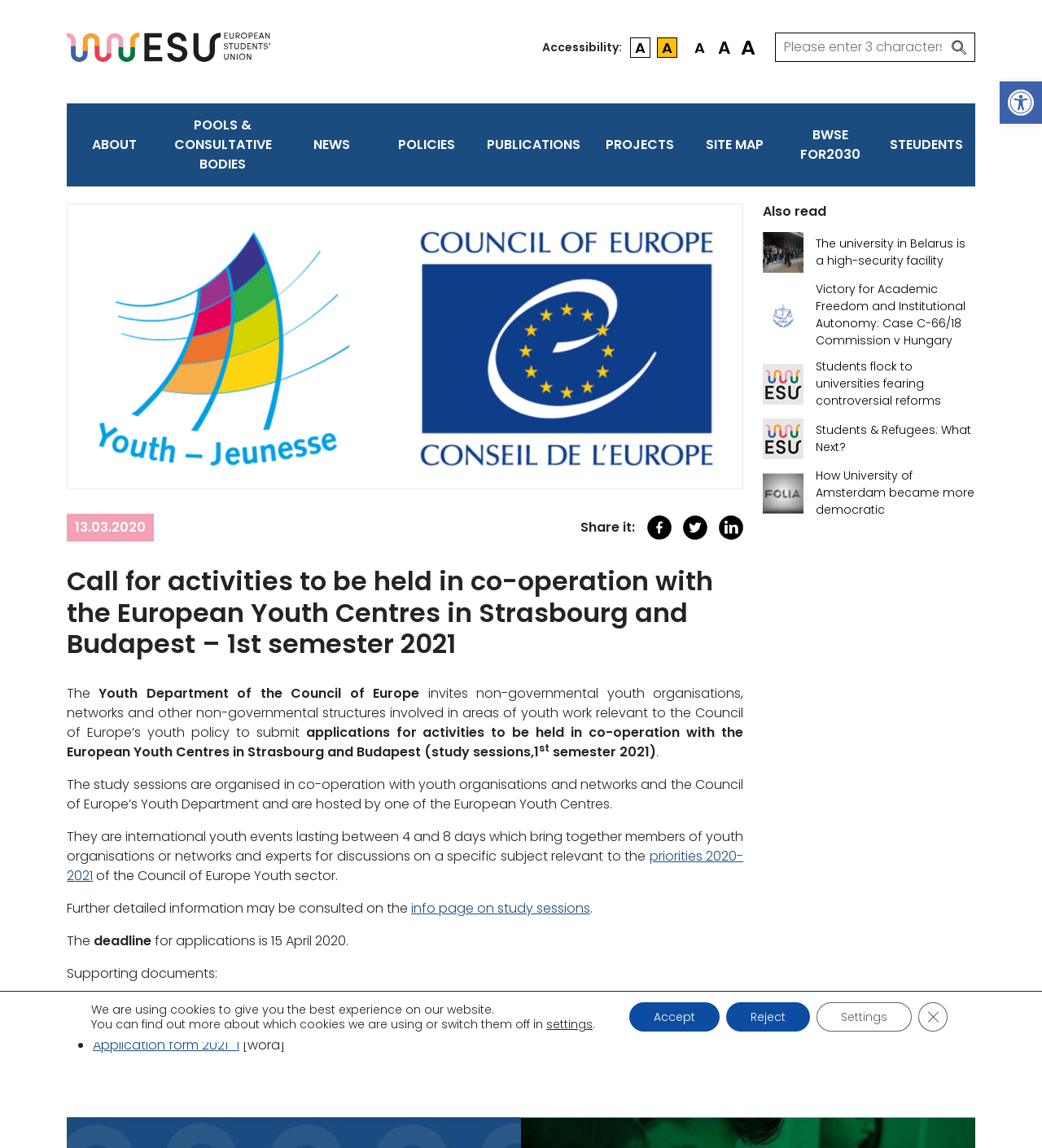Create a full and detailed caption for the entire webpage.

The webpage is about the European Students' Union, with a focus on a call for activities to be held in cooperation with the European Youth Centres in Strasbourg and Budapest in the first semester of 2021. 

At the top of the page, there is a navigation menu with links to various sections, including "ABOUT", "POOLS & CONSULTATIVE BODIES", "NEWS", "POLICIES", "PUBLICATIONS", "PROJECTS", "SITE MAP", "BWSE FOR2030", and "STEUDENTS". 

Below the navigation menu, there is a main content area with an article about the call for activities. The article is divided into sections, with headings and paragraphs of text. The text explains the purpose of the call, the eligibility criteria, and the application process. There are also links to supporting documents, such as a letter from the Head of Youth Department and an application form.

On the right side of the page, there is a section titled "Also read" with links to several news articles, including "The university in Belarus is a high-security facility", "Victory for Academic Freedom and Institutional Autonomy: Case C-66/18 Commission v Hungary", "Students flock to universities fearing controversial reforms", "Students & Refugees: What Next?", and "How University of Amsterdam became more democratic". 

At the bottom of the page, there is a GDPR cookie banner with buttons to accept, reject, or customize cookie settings.